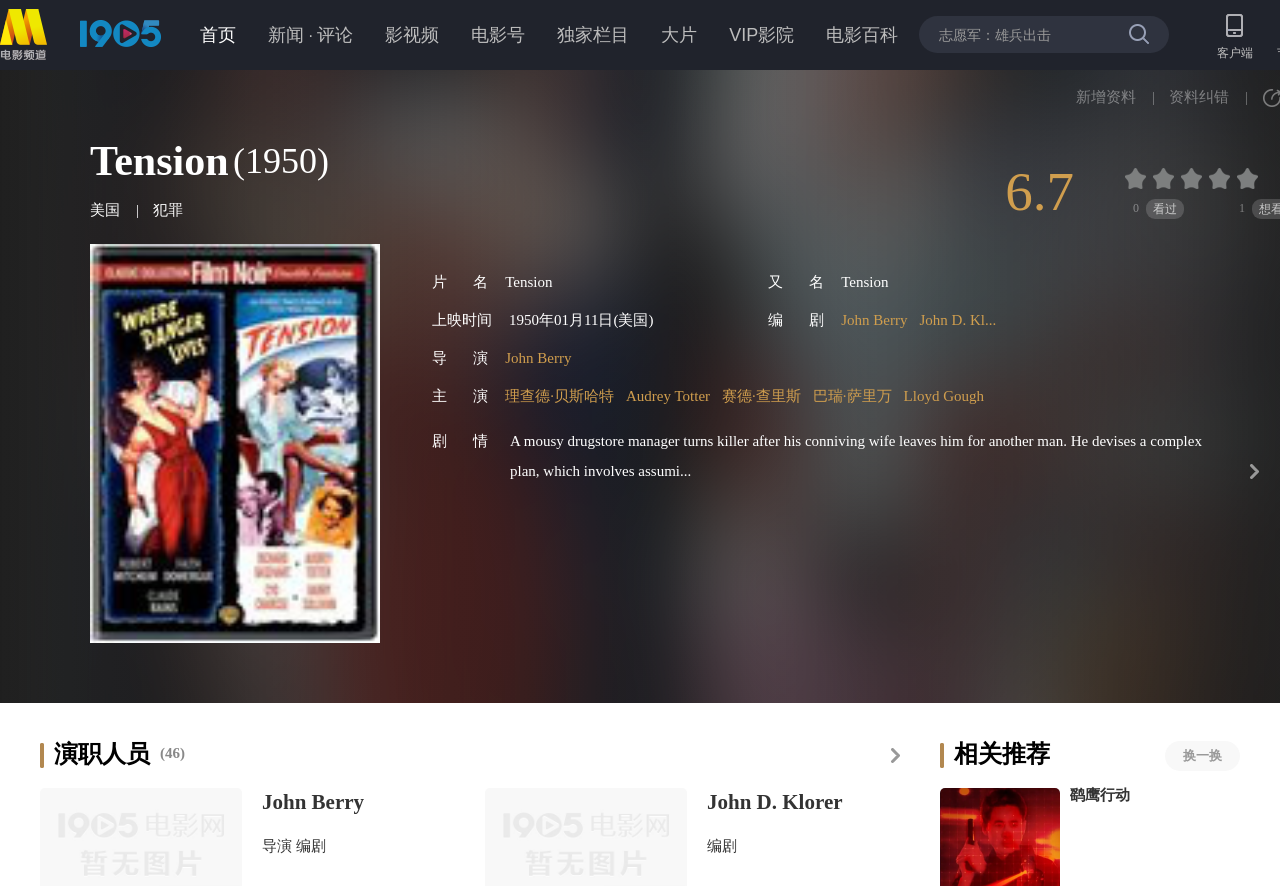What is the rating of the movie Tension?
Answer the question with a single word or phrase, referring to the image.

6.7